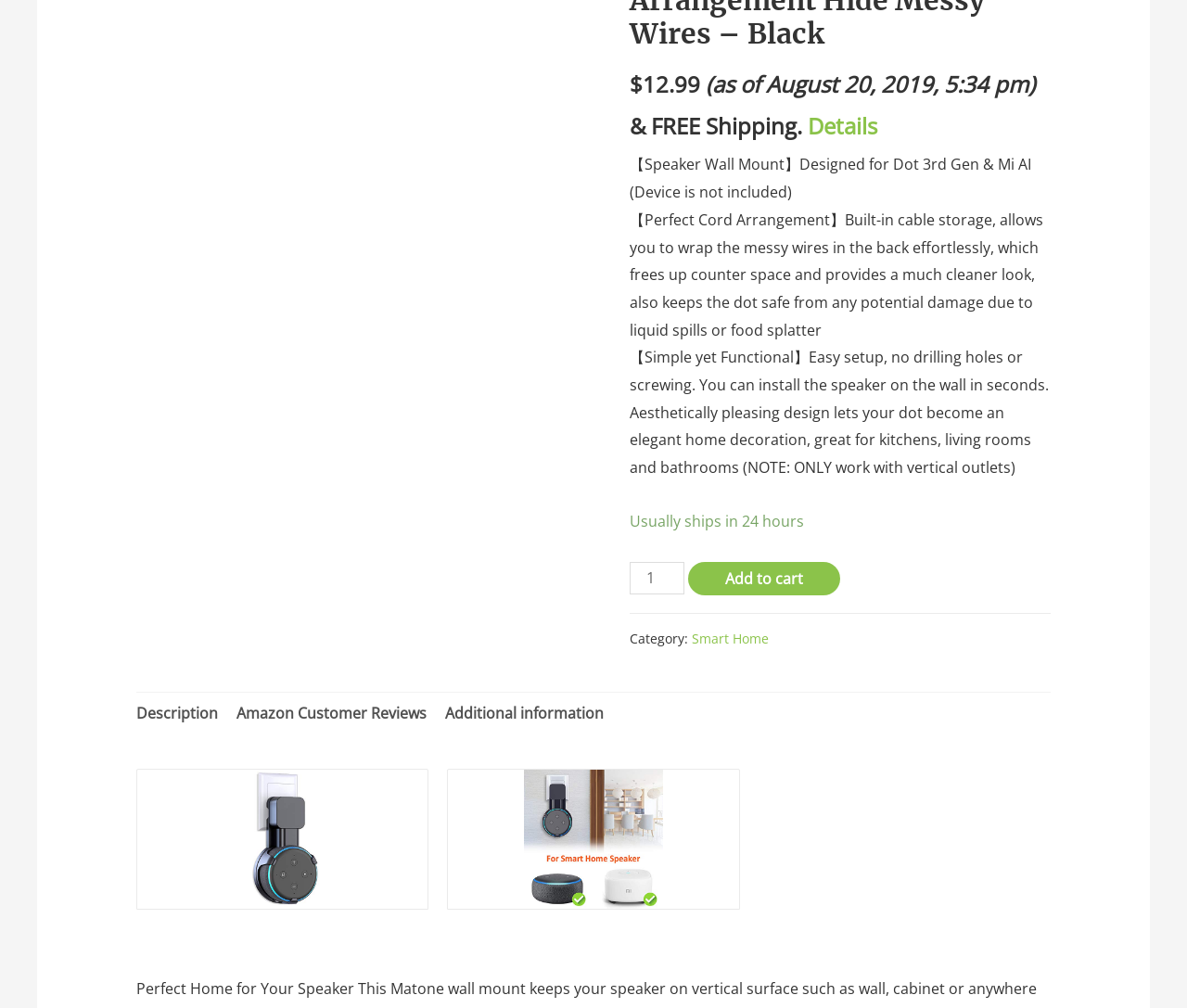Using floating point numbers between 0 and 1, provide the bounding box coordinates in the format (top-left x, top-left y, bottom-right x, bottom-right y). Locate the UI element described here: Description

[0.115, 0.688, 0.183, 0.73]